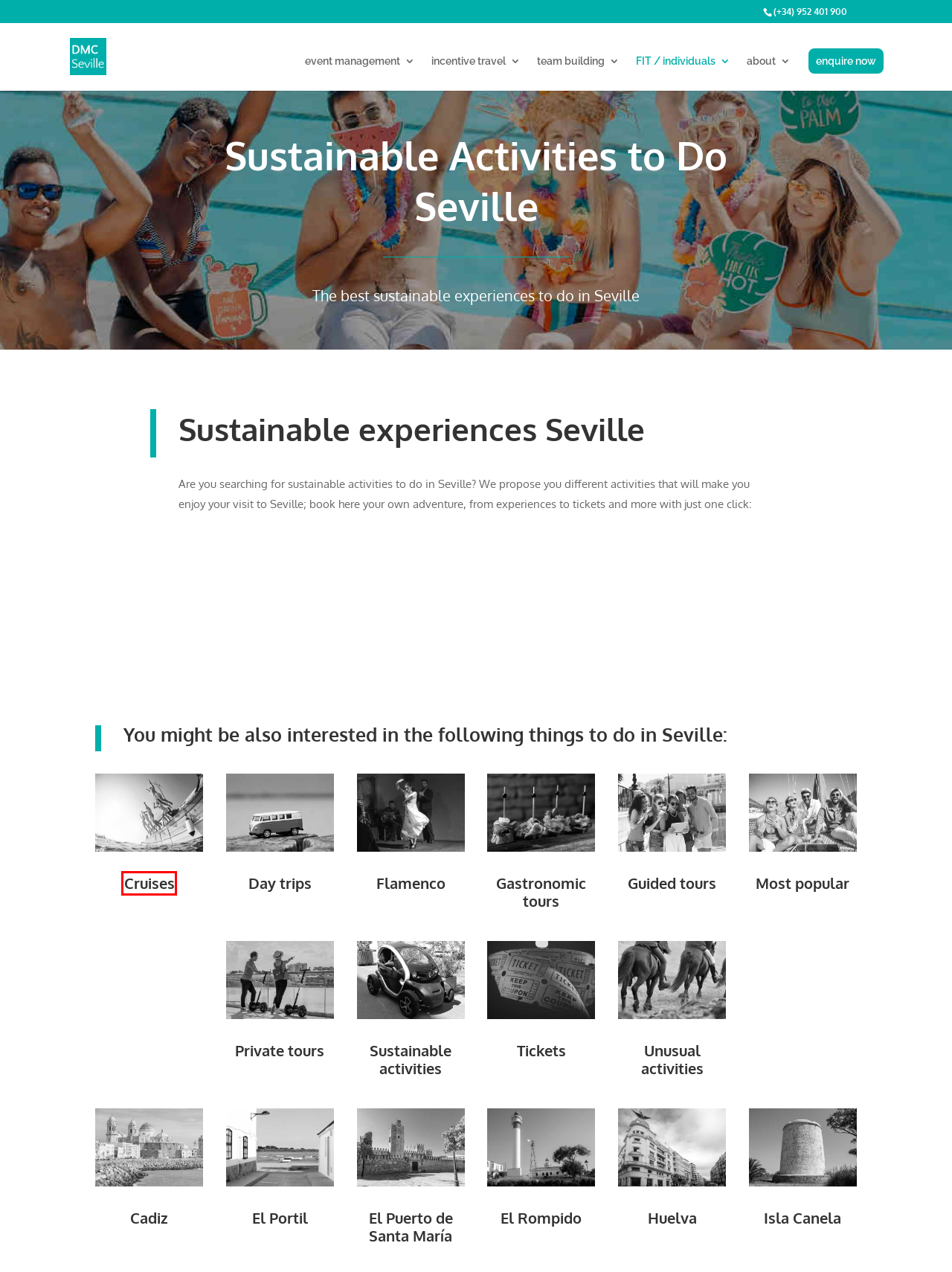Examine the screenshot of a webpage with a red rectangle bounding box. Select the most accurate webpage description that matches the new webpage after clicking the element within the bounding box. Here are the candidates:
A. Best things to do in Isla Canela | Book your own adventure
B. Unusual things to do in Seville | Book your own adventure
C. Best cruises in Seville | Book your preferred experiences
D. Best things to do in El Portil | Book your own adventure
E. The best Flamenco shows in Seville | book your own adventure
F. Team Building Activities | Seville | Corporate Team Building
G. Corporate incentive travel agency | Seville | Group incentives
H. Tickets & Admissions in Seville | Book your own adventure

C